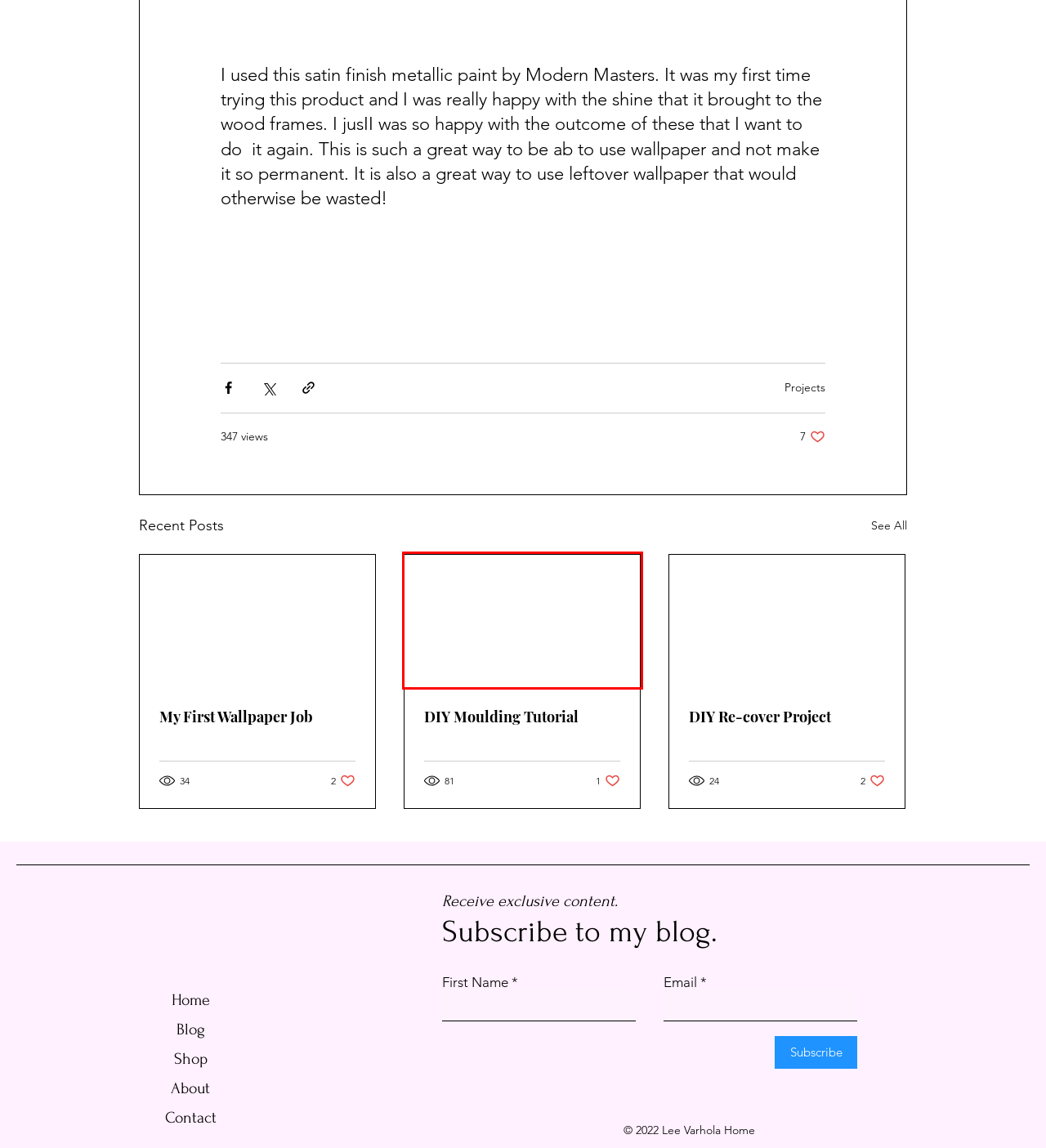You have a screenshot showing a webpage with a red bounding box highlighting an element. Choose the webpage description that best fits the new webpage after clicking the highlighted element. The descriptions are:
A. Hosting
B. DIY Moulding Tutorial
C. Recipes
D. Website Design | Winebrenner Designs | Kansas City
E. My First Wallpaper Job
F. Contact | Lee Varhola Home | Grandmillennial Home Decor
G. Projects
H. Blog | Lee Varhola Home | Grandmillennial Home Decor

B